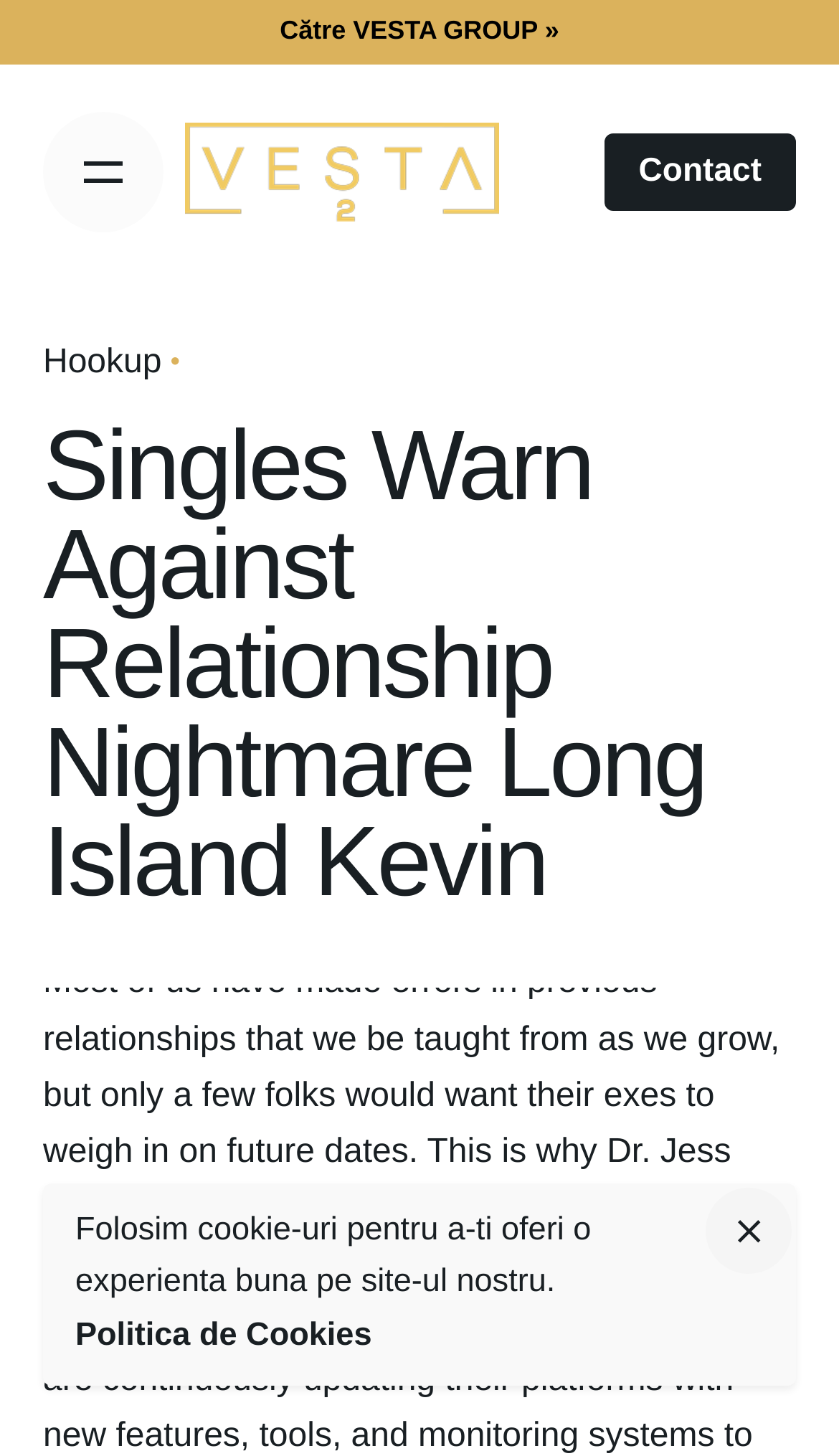Offer a thorough description of the webpage.

The webpage appears to be an article or blog post with a title "Singles Warn Against Relationship Nightmare Long Island Kevin". At the top left of the page, there is a navigation menu with a link to "VESTA GROUP" and an expandable site navigation menu. Next to the navigation menu, there is a logo or image of "VESTA 2" with a corresponding link.

On the top right side of the page, there are two links: "Contact" and "Hookup". Below the navigation menu, the main content of the page begins with a heading that matches the title of the page. The article or post content is not explicitly described, but it seems to be related to relationships and personal growth, as hinted by the meta description.

At the bottom of the page, there is a notice about the use of cookies on the website, accompanied by a link to the "Politica de Cookies" (Cookie Policy). Next to the cookie notice, there is a generic icon, possibly a social media or sharing button.